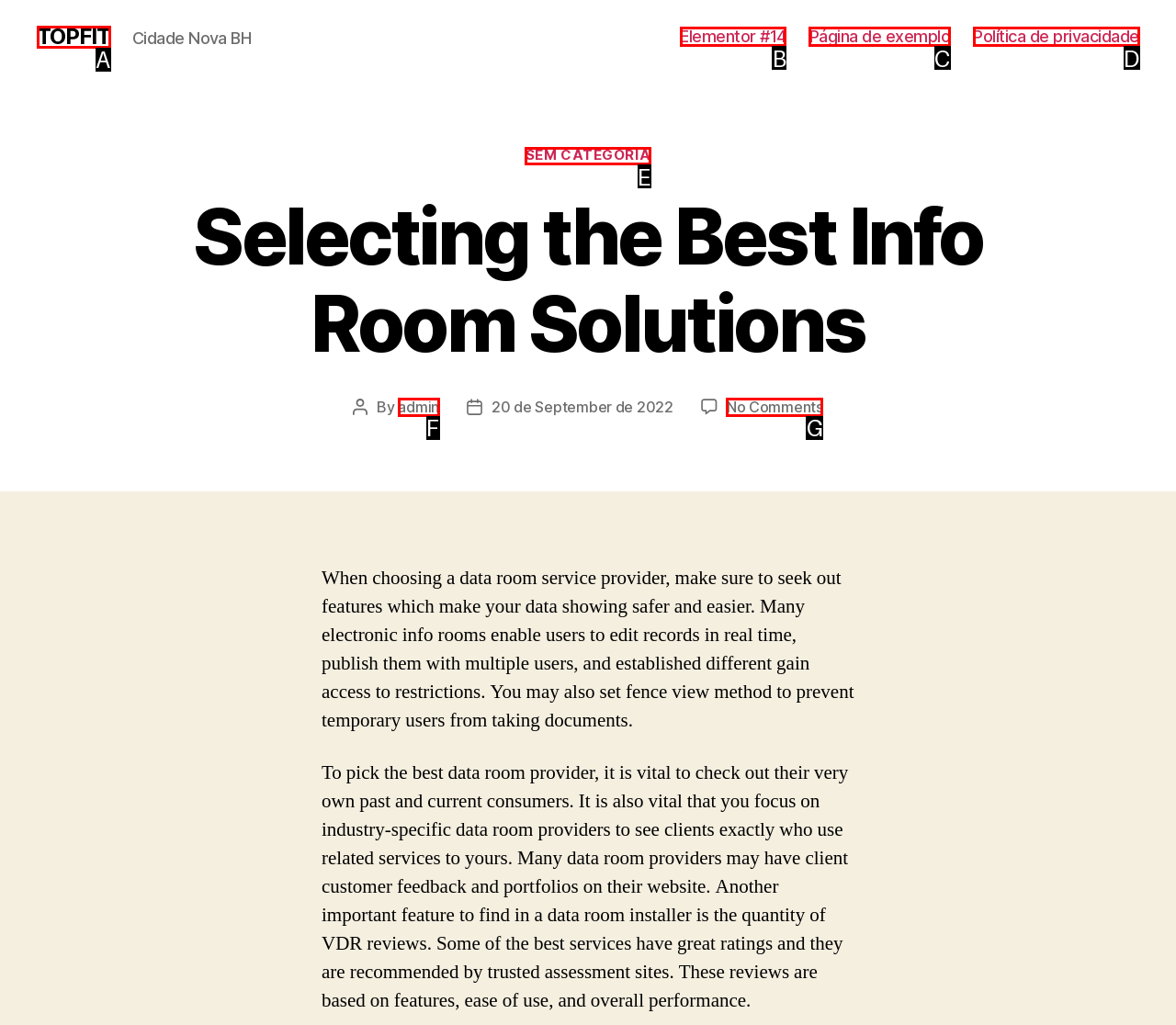Choose the option that matches the following description: Elementor #14
Reply with the letter of the selected option directly.

B